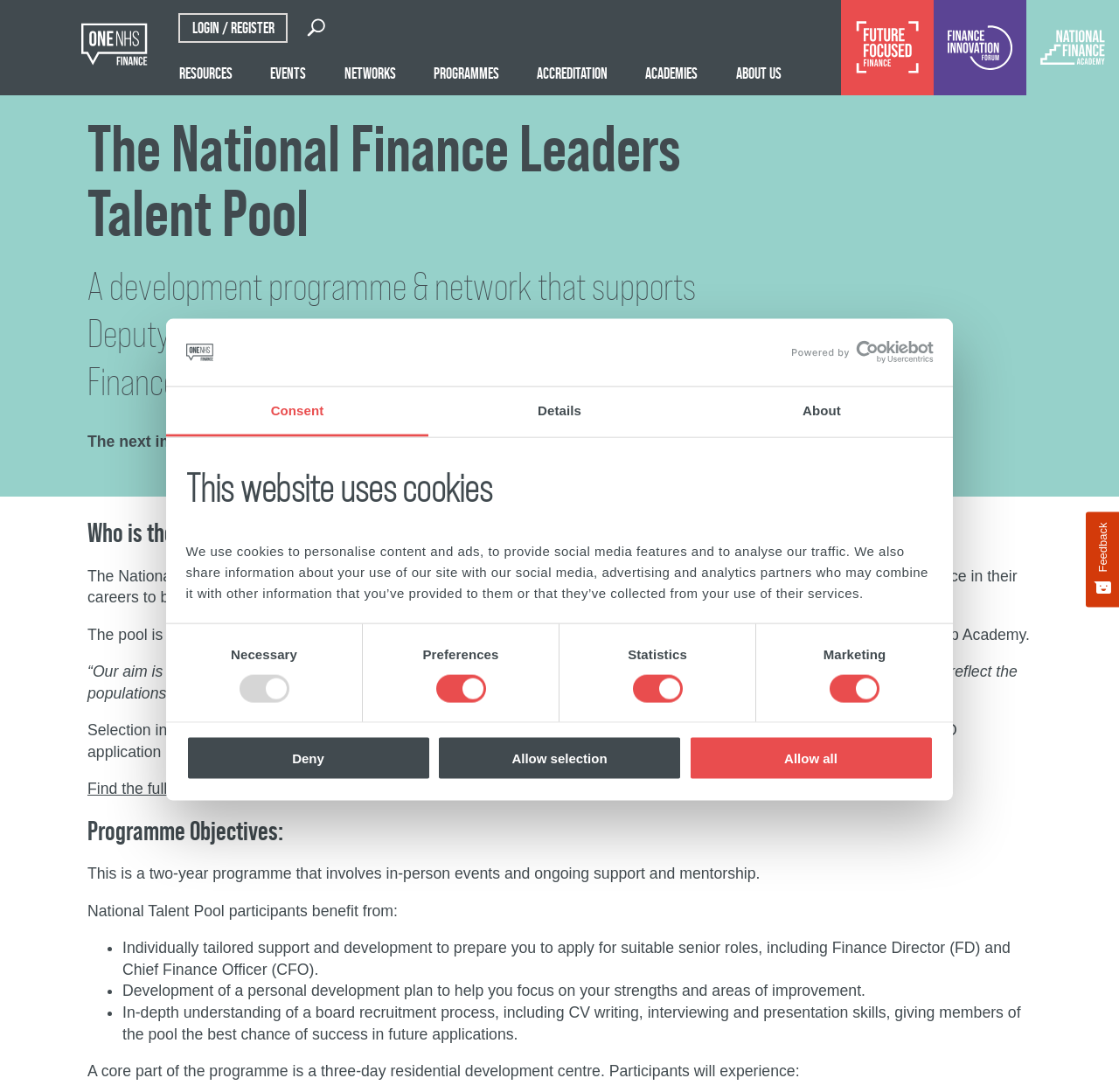Provide a brief response in the form of a single word or phrase:
How many links are there in the top navigation bar?

7